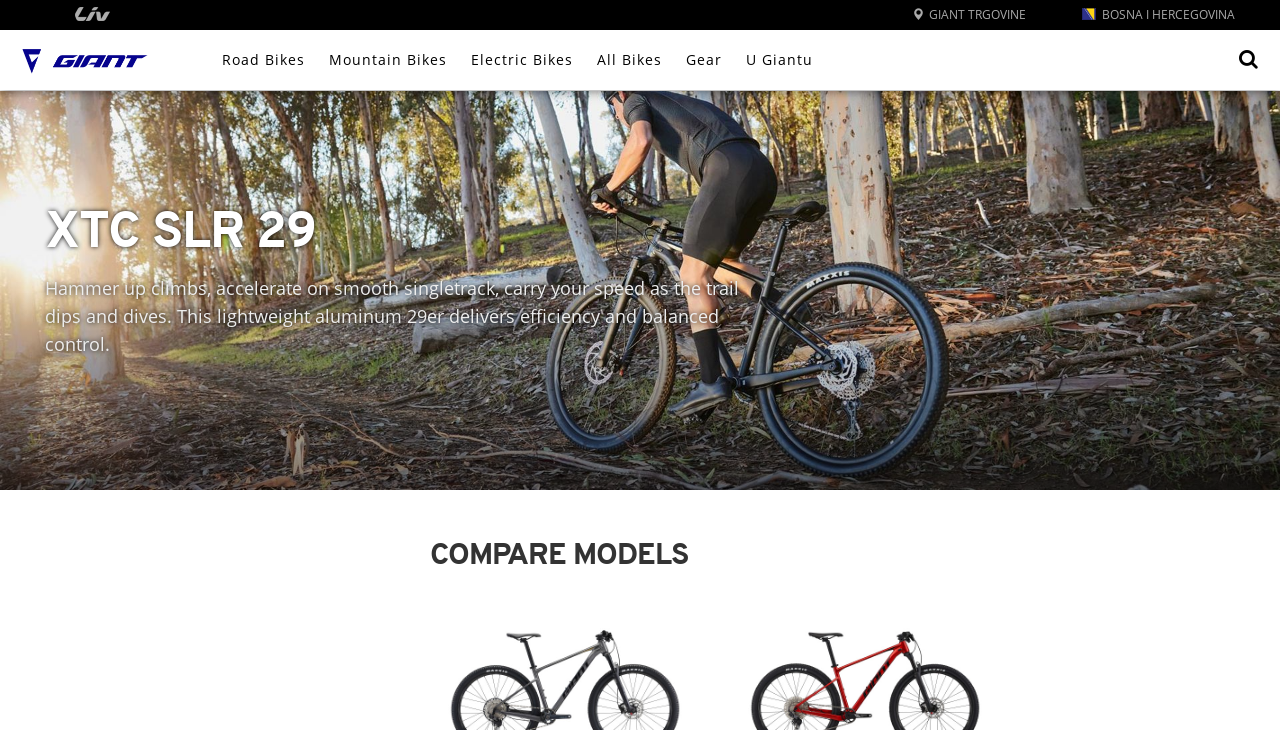Offer a meticulous description of the webpage's structure and content.

This webpage is about the XTC SLR 29, a lightweight aluminum 29er bicycle from Giant Bicycles. At the top left corner, there is a link to skip to the main content. Next to it, there is a link to visit the Liv website, accompanied by a small image. On the top right corner, there are links to different country websites, including Bosnia and Herzegovina.

Below these links, there is a navigation menu with links to different categories, such as Road Bikes, Mountain Bikes, Electric Bikes, and All Bikes. The menu also includes links to Gear and U Giantu. At the top right corner of the navigation menu, there is a search button.

The main content of the webpage features a large image of the XTC SLR 29 bicycle, taking up most of the page. Above the image, there is a heading with the bike's name, and below it, there is a paragraph describing the bike's features, stating that it delivers efficiency and balanced control.

Below the image, there is a grid with two cells. The first cell is empty, and the second cell contains a heading that says "COMPARE MODELS".